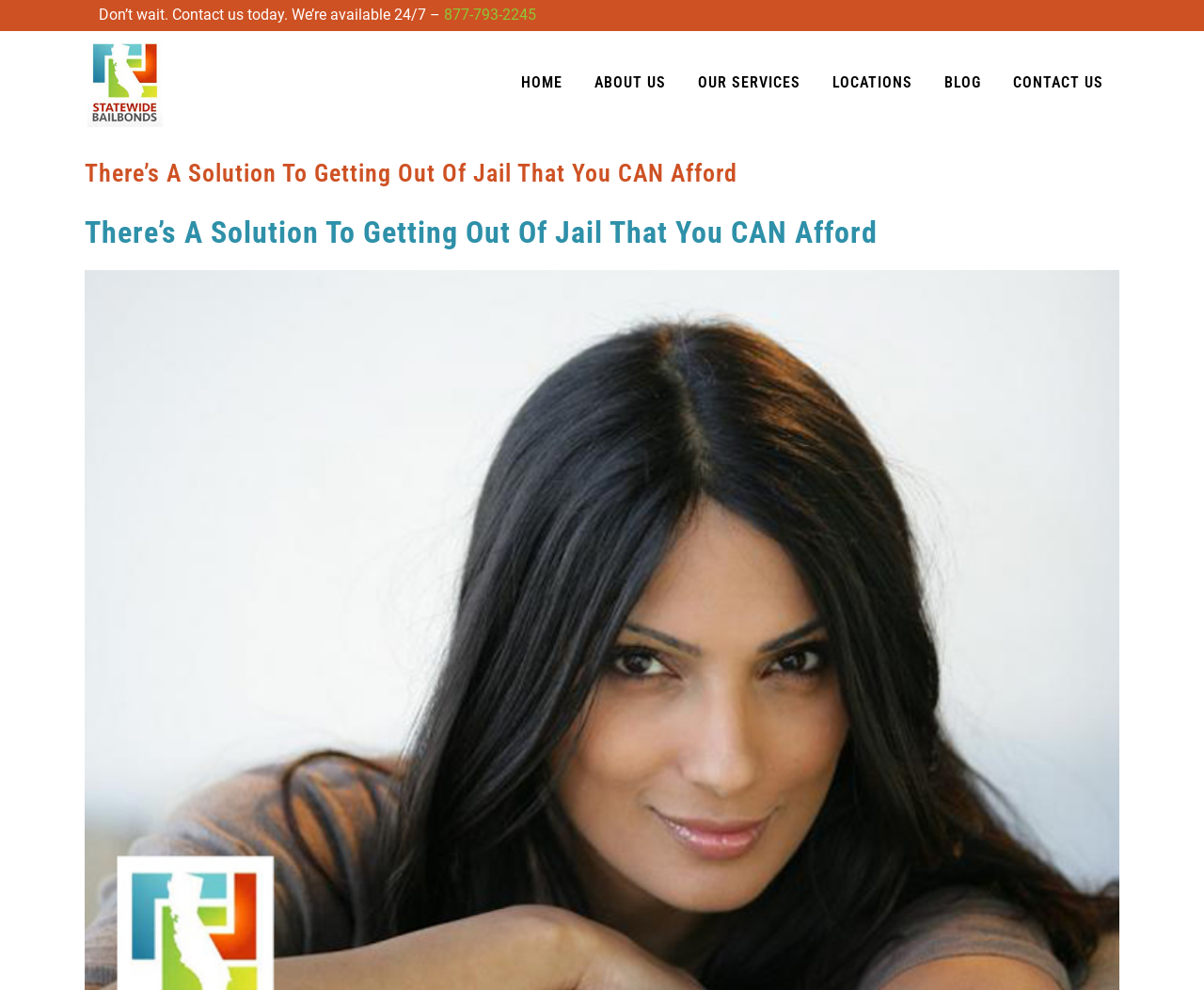Locate and provide the bounding box coordinates for the HTML element that matches this description: "877-793-2245".

[0.369, 0.006, 0.445, 0.024]